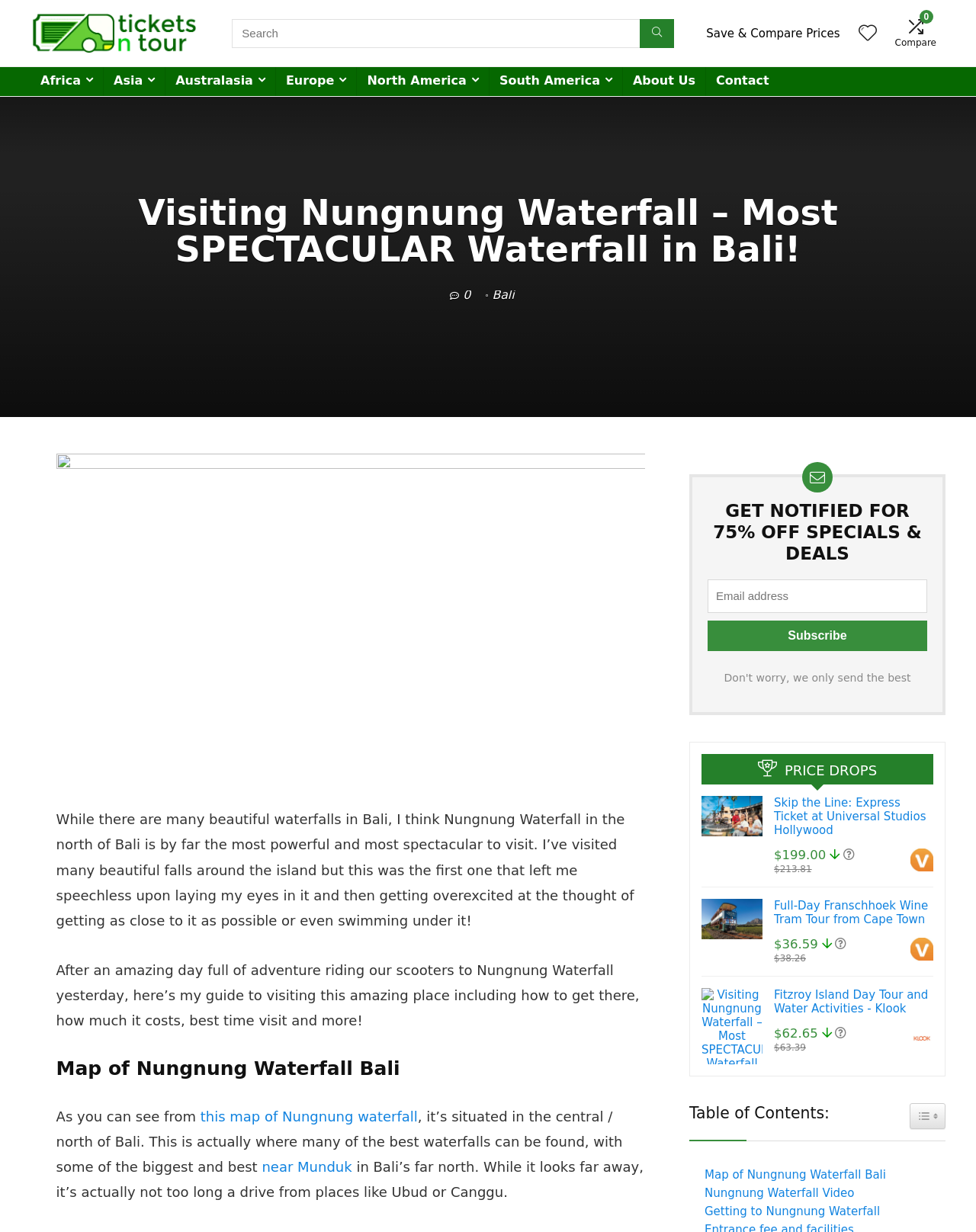Answer the question with a brief word or phrase:
What is the function of the 'Table of Contents' section?

To navigate the article